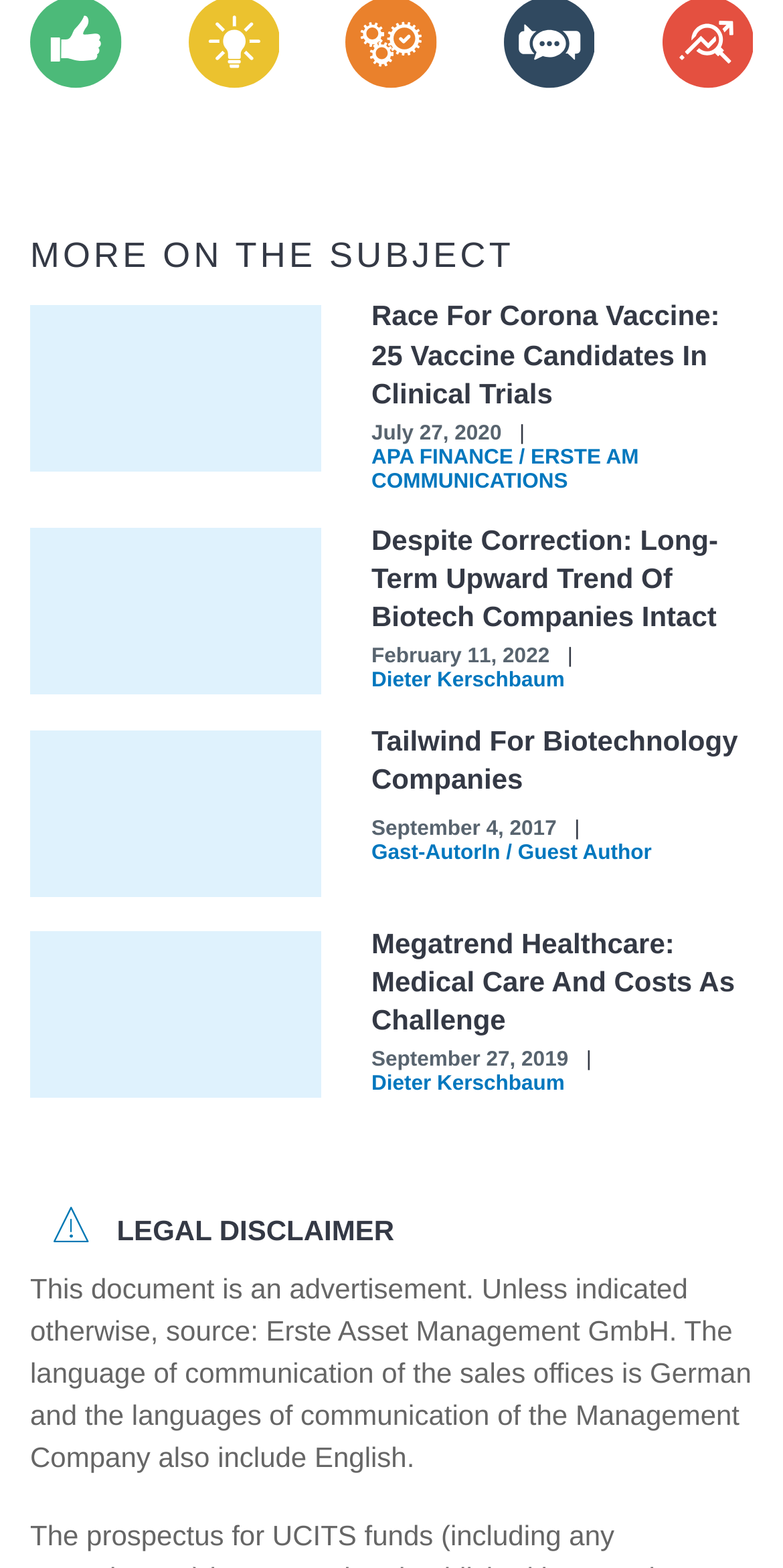Please answer the following question using a single word or phrase: 
How many radio buttons are there at the top of the webpage?

5